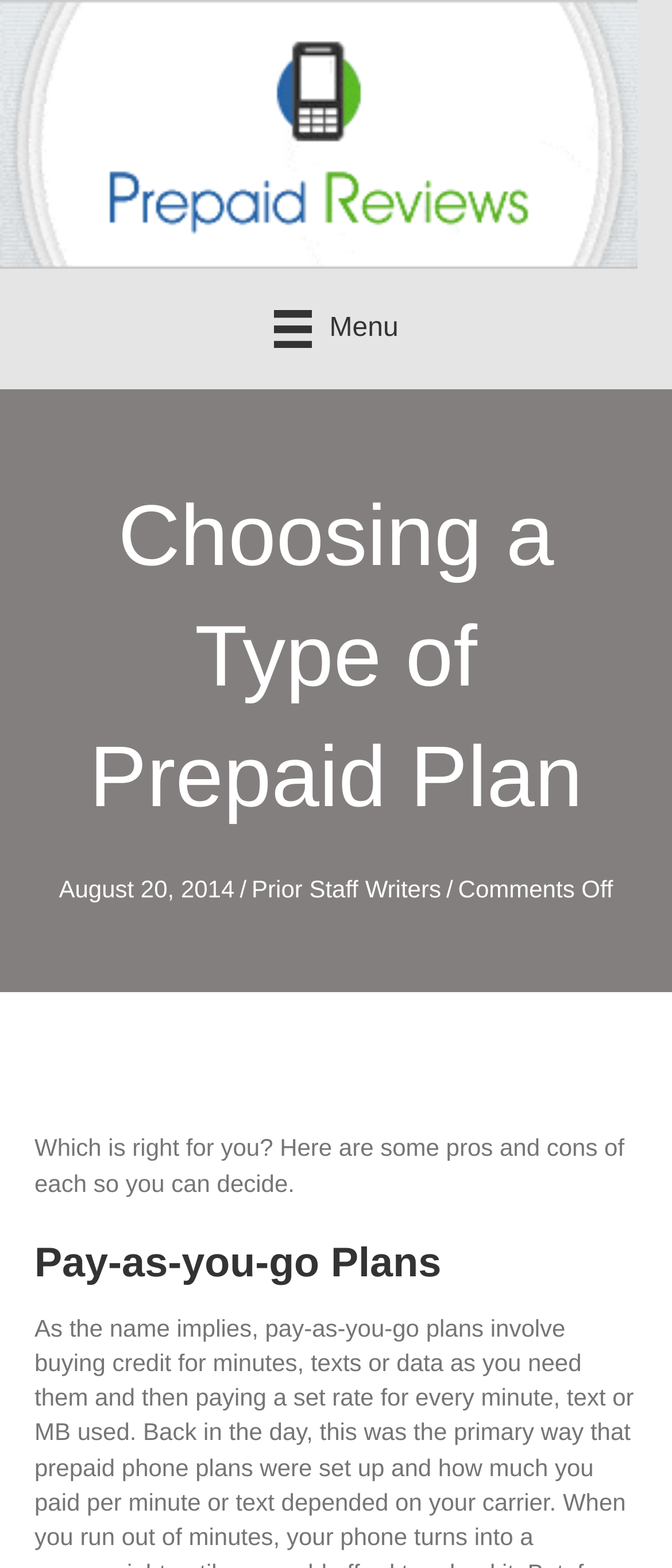How many comments are there on the article?
Give a one-word or short-phrase answer derived from the screenshot.

Comments Off